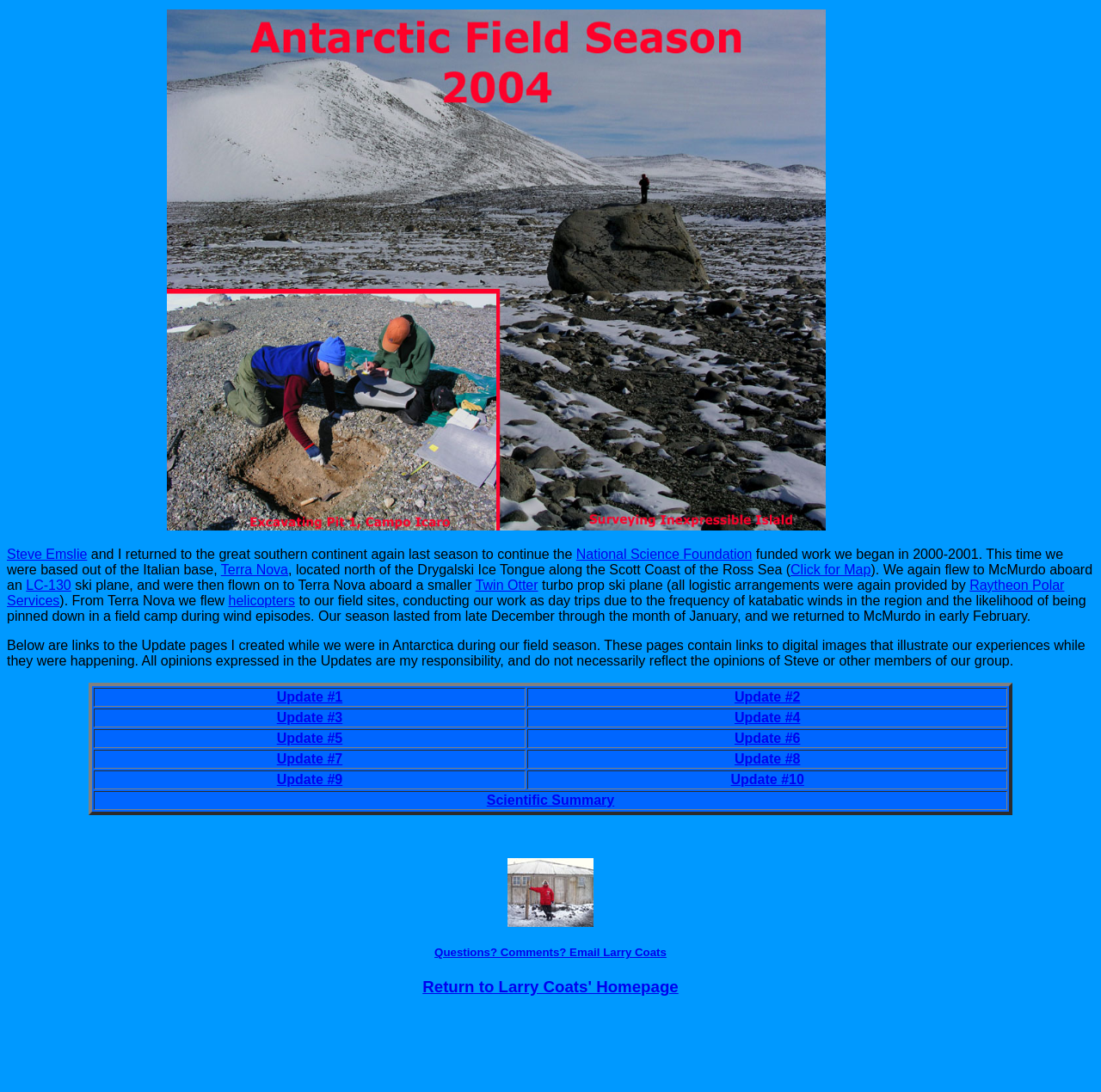Analyze the image and answer the question with as much detail as possible: 
What is the author's name?

The author's name is mentioned in the link 'Steve Emslie' at the top of the page, which suggests that the author is Steve Emslie.